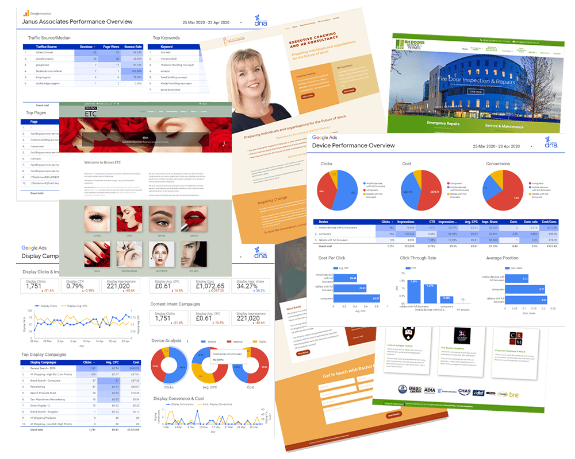Offer an in-depth description of the image.

The image showcases a vibrant collage of various digital marketing performance reports and website design examples, reflecting the services offered by Website DNA. It includes graphs and charts that highlight key performance indicators such as traffic sources, clicks, and conversion rates. The visuals encapsulate creative designs, with one featuring a portrait of a smiling woman and others showcasing elegant layouts of web pages, indicating the company’s expertise in creating engaging, optimized websites. This layout is designed to visually represent the comprehensive digital marketing strategies employed to generate inquiries and boost online visibility for businesses in Buckinghamshire and surrounding areas.